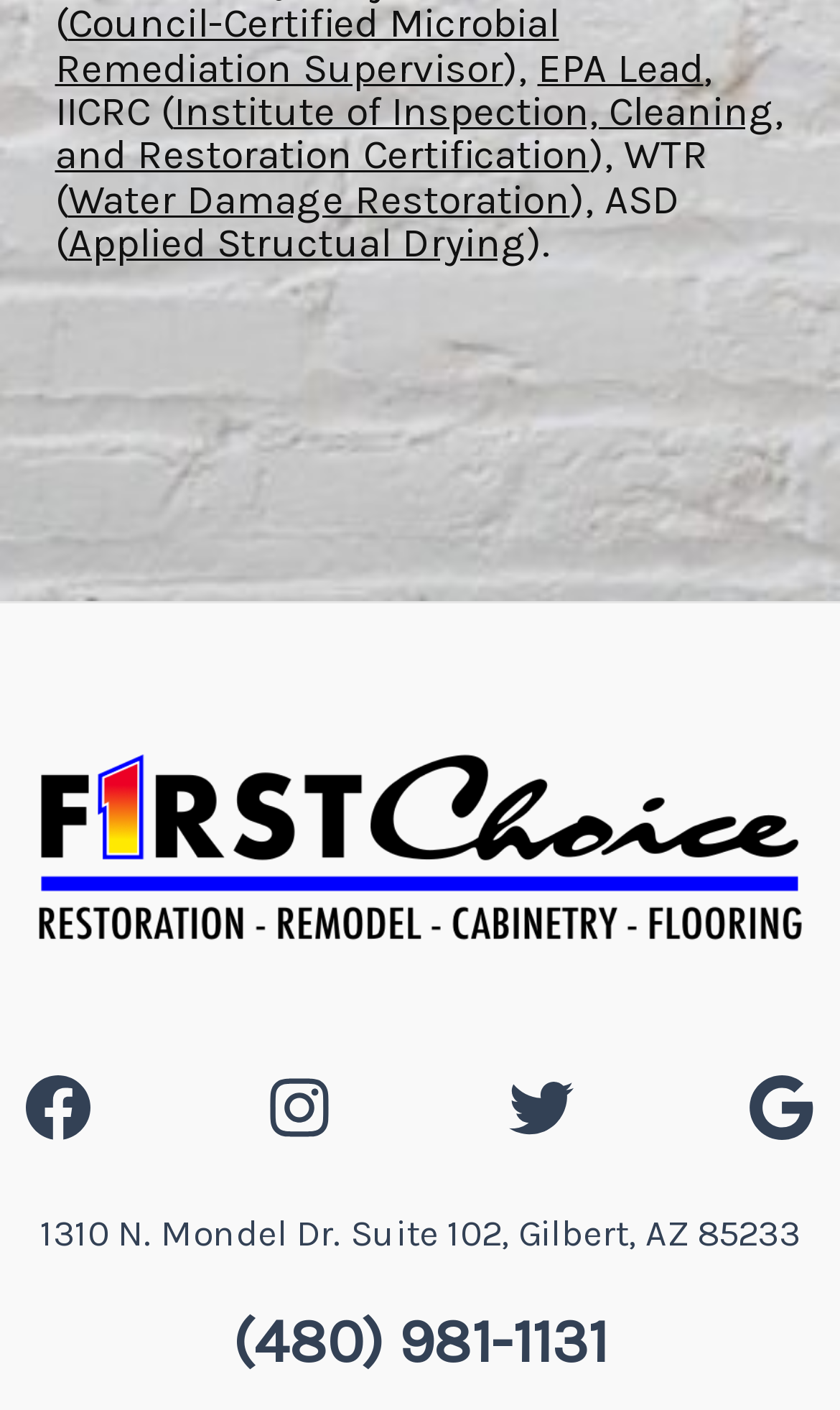Use a single word or phrase to answer the question:
What is the logo present in the footer?

First Choice 2023 logo